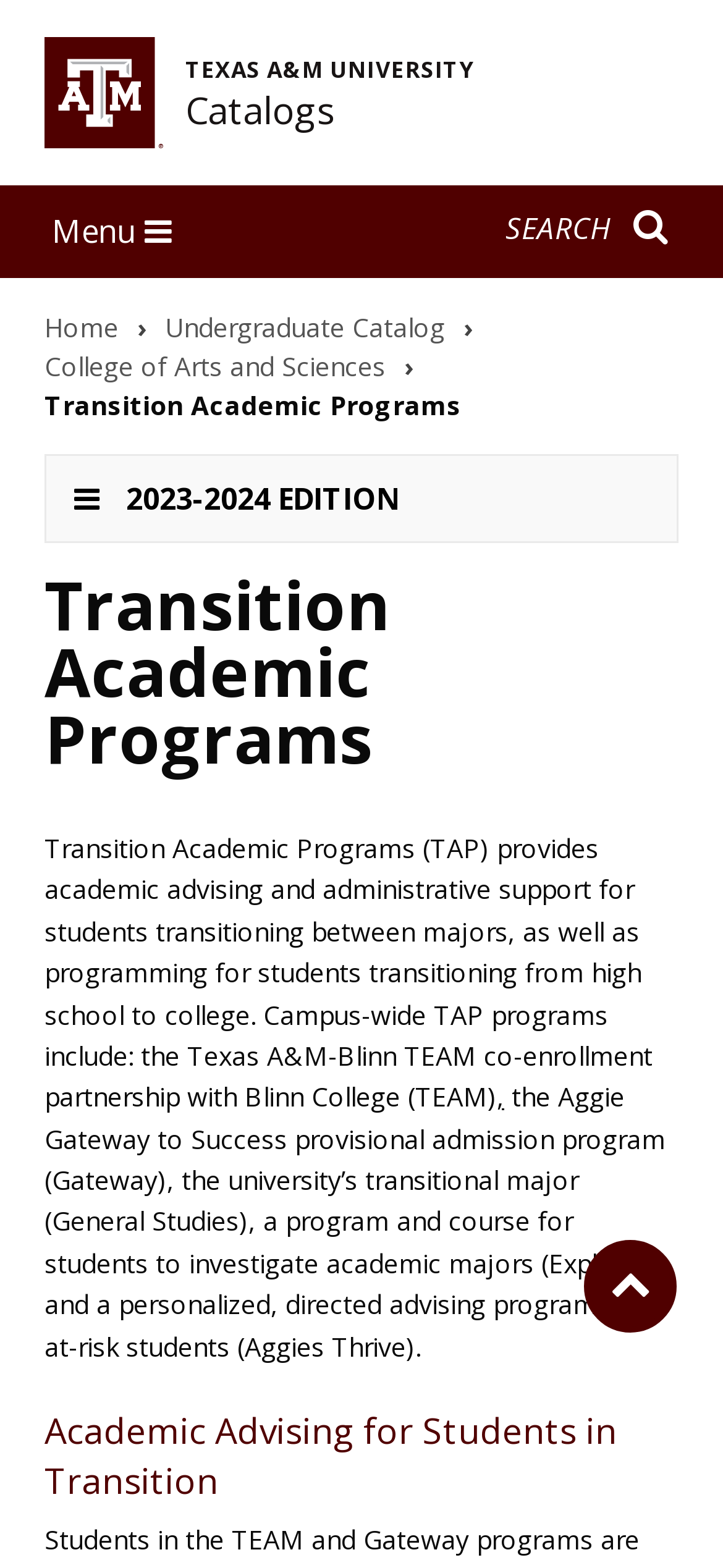Determine the bounding box coordinates of the area to click in order to meet this instruction: "Go back to top".

[0.808, 0.791, 0.936, 0.85]